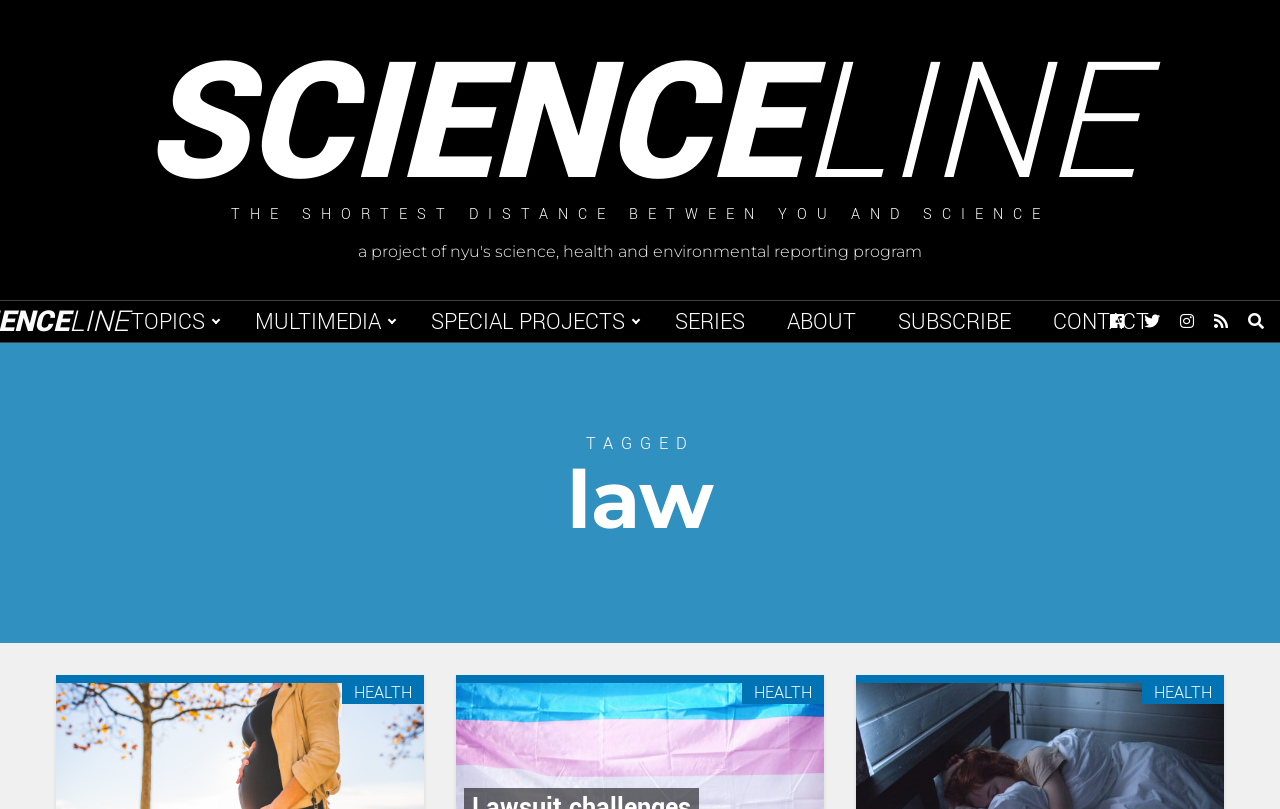How many social media links are there?
Respond to the question with a single word or phrase according to the image.

4